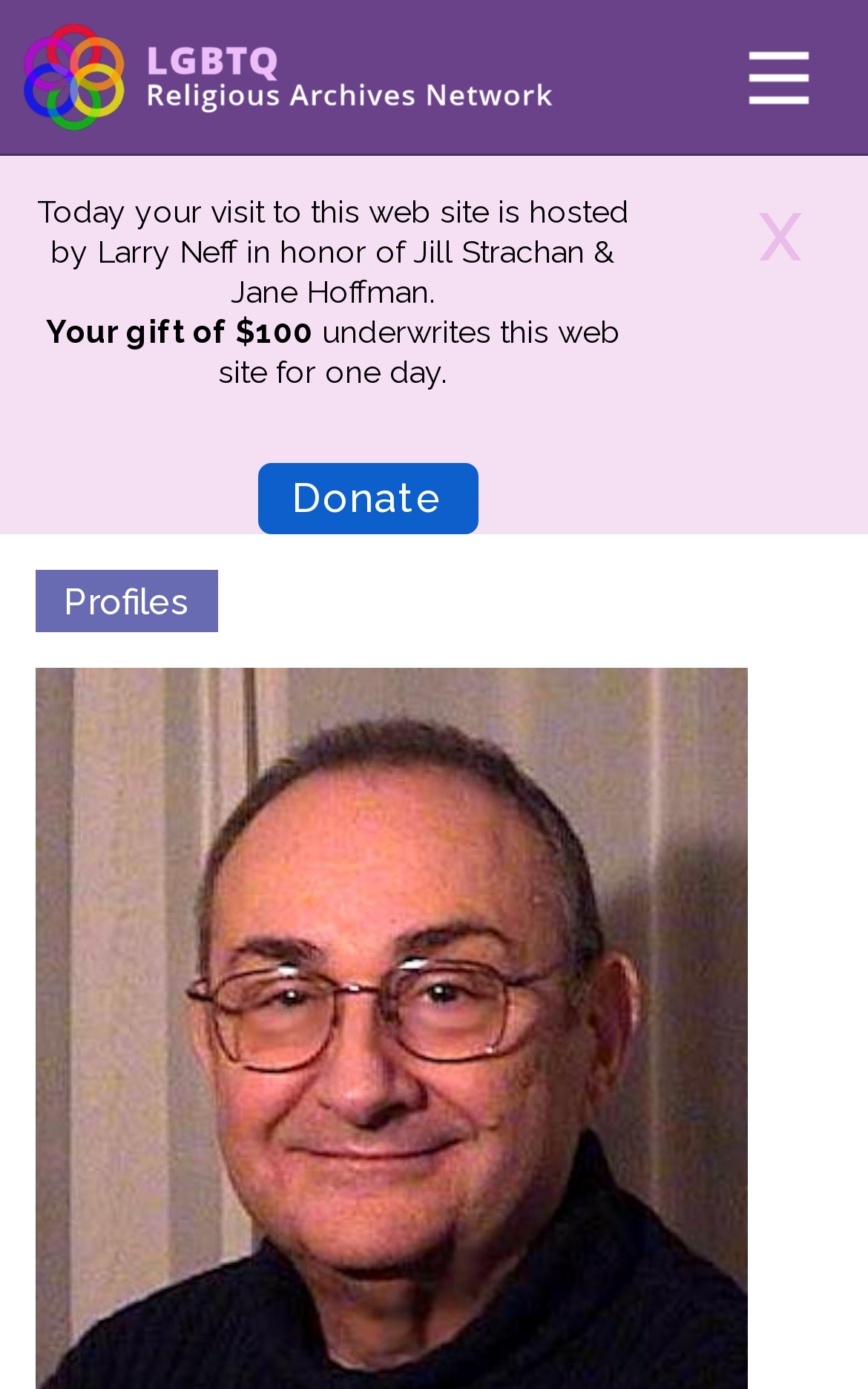Show me the bounding box coordinates of the clickable region to achieve the task as per the instruction: "Visit the Mission page".

[0.041, 0.253, 0.248, 0.3]